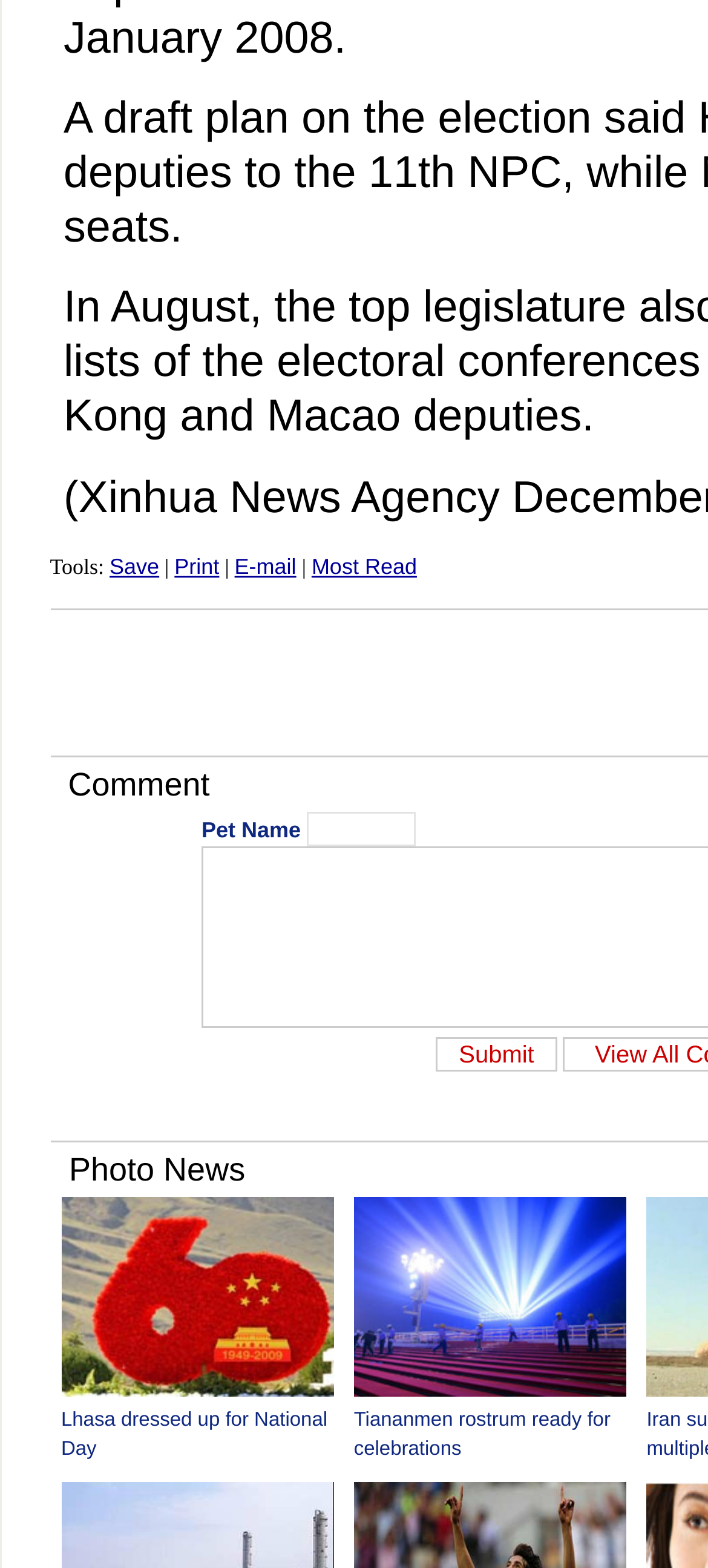What is the purpose of the button below the textbox?
Provide a detailed and extensive answer to the question.

The button with the text 'Submit' is located below the textbox, indicating that its purpose is to submit the input in the textbox.